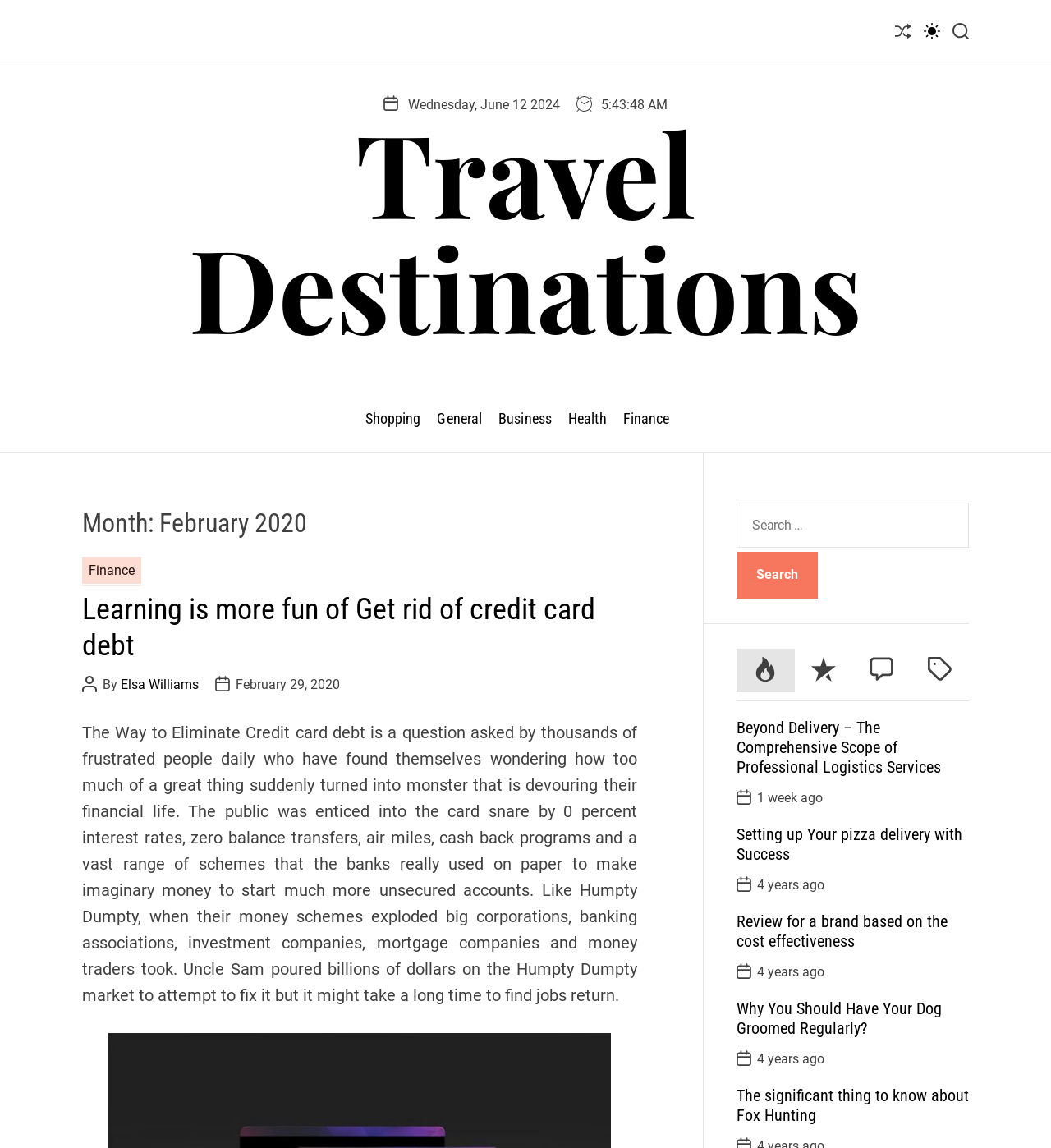Please extract the webpage's main title and generate its text content.

Month: February 2020